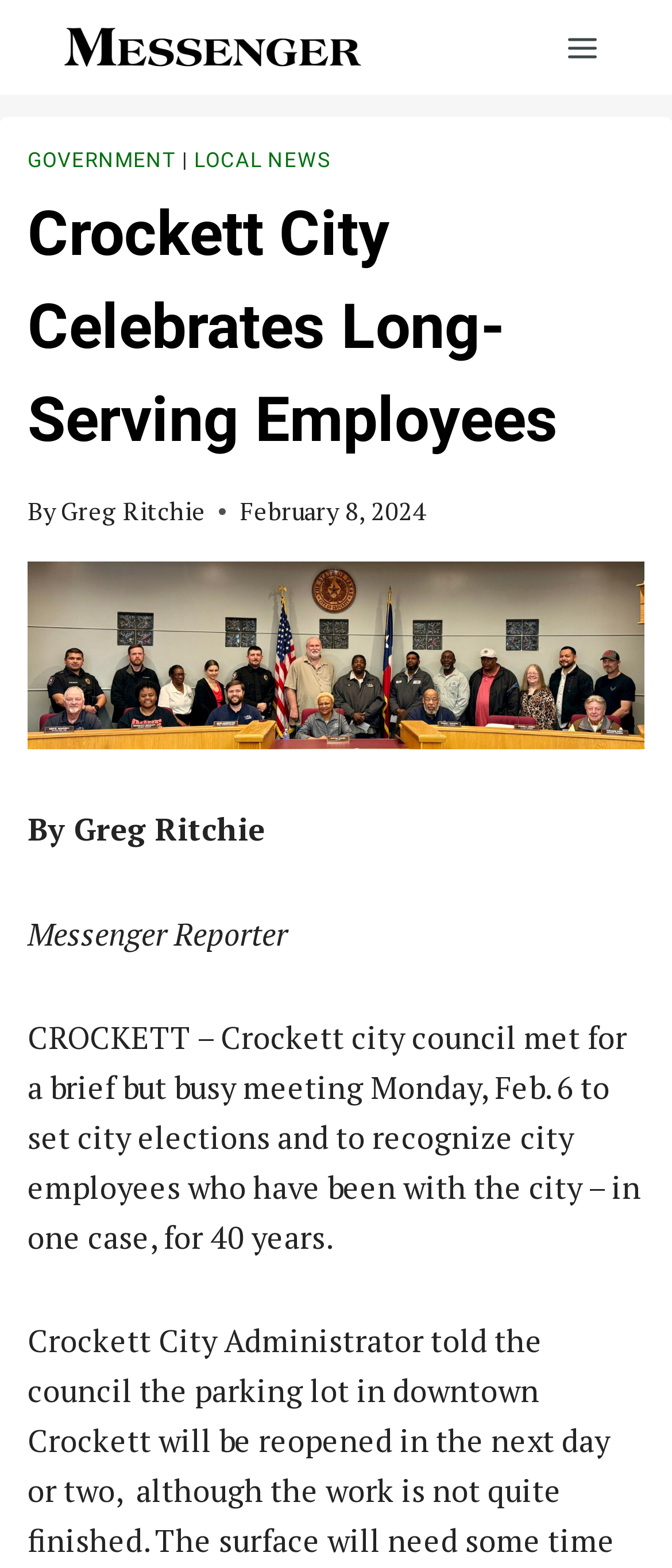Calculate the bounding box coordinates of the UI element given the description: "aria-label="The Messenger News"".

[0.087, 0.015, 0.549, 0.045]